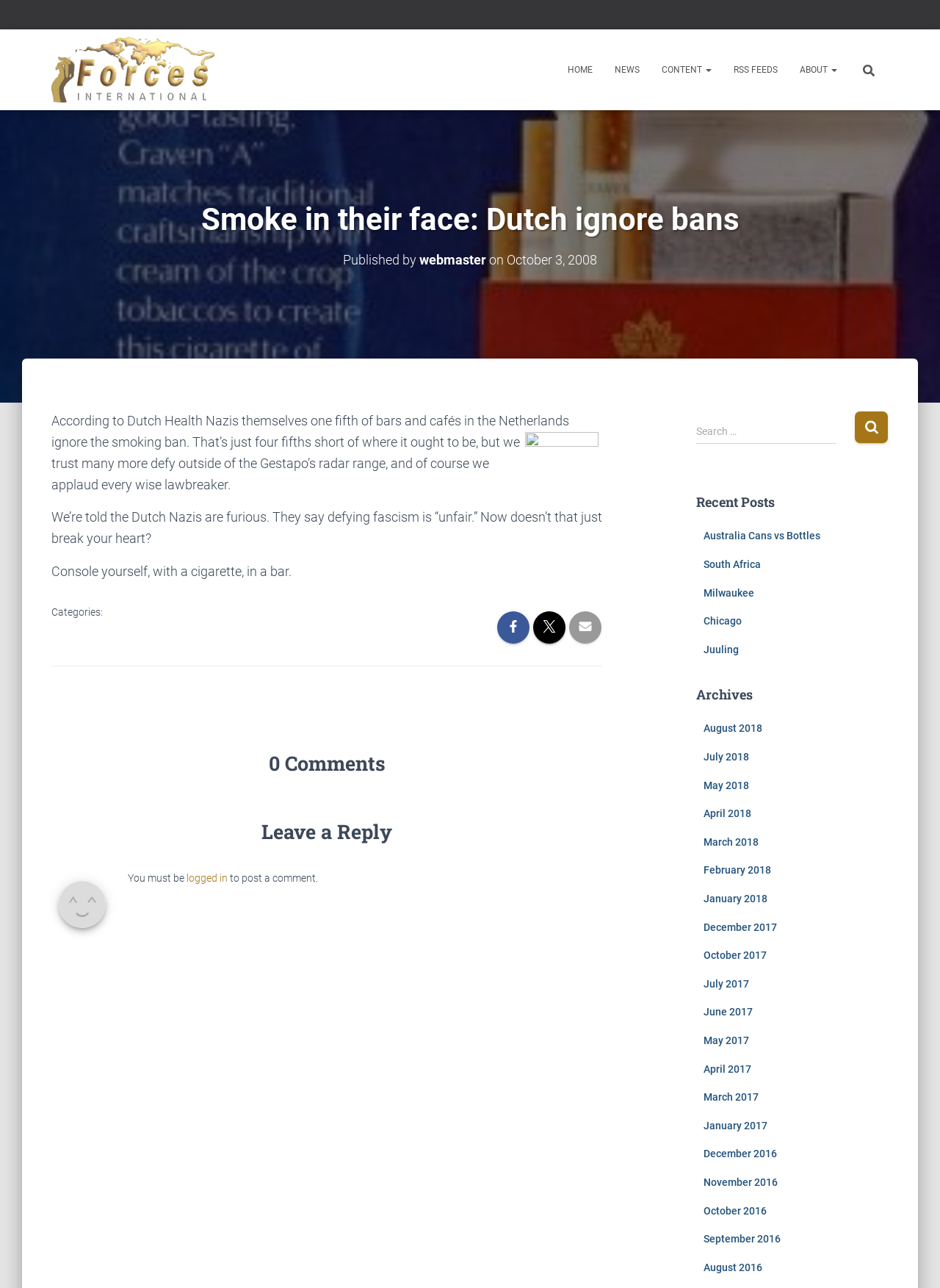What is the purpose of the search box?
Based on the image, respond with a single word or phrase.

To search the website